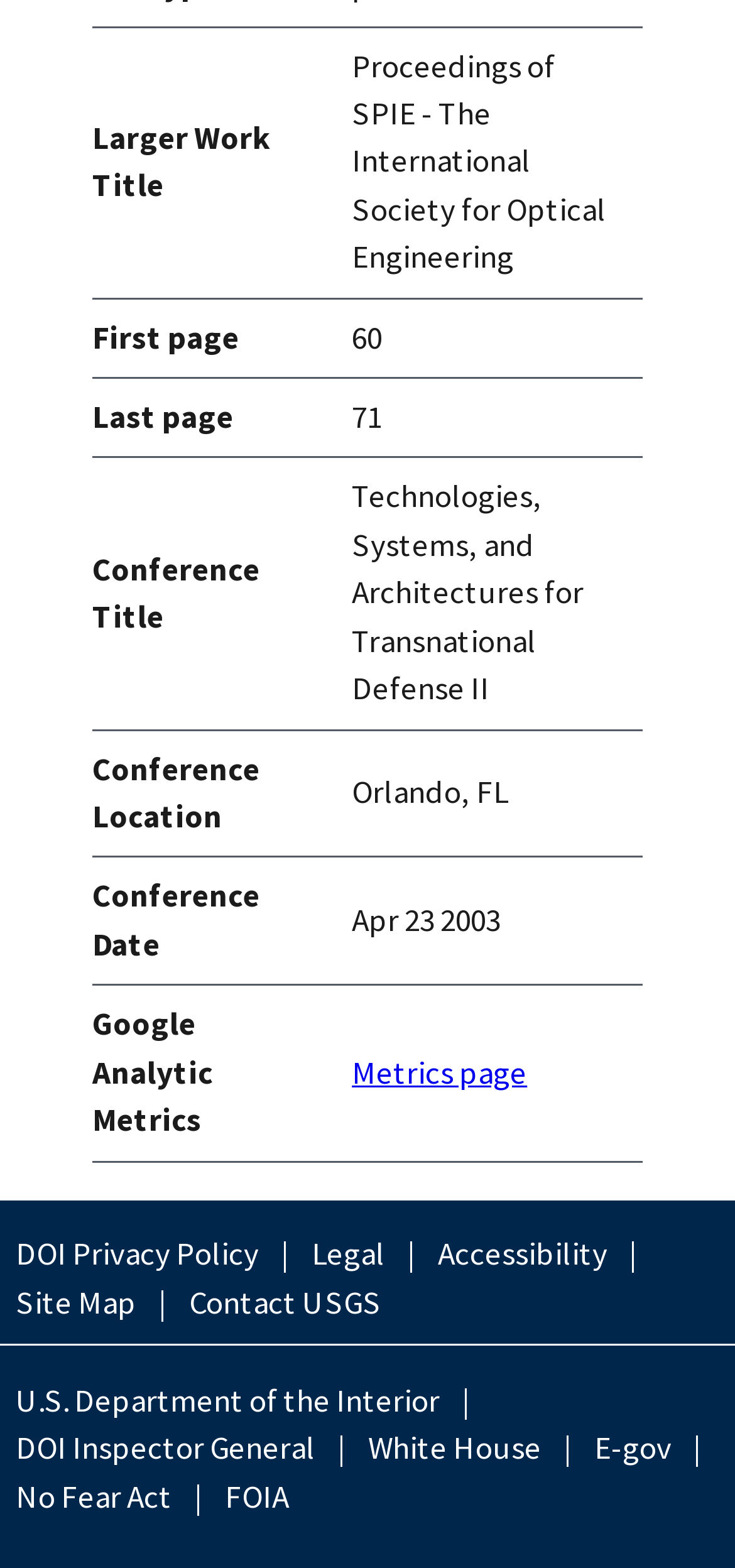Kindly determine the bounding box coordinates for the clickable area to achieve the given instruction: "View conference details".

[0.438, 0.017, 0.874, 0.19]